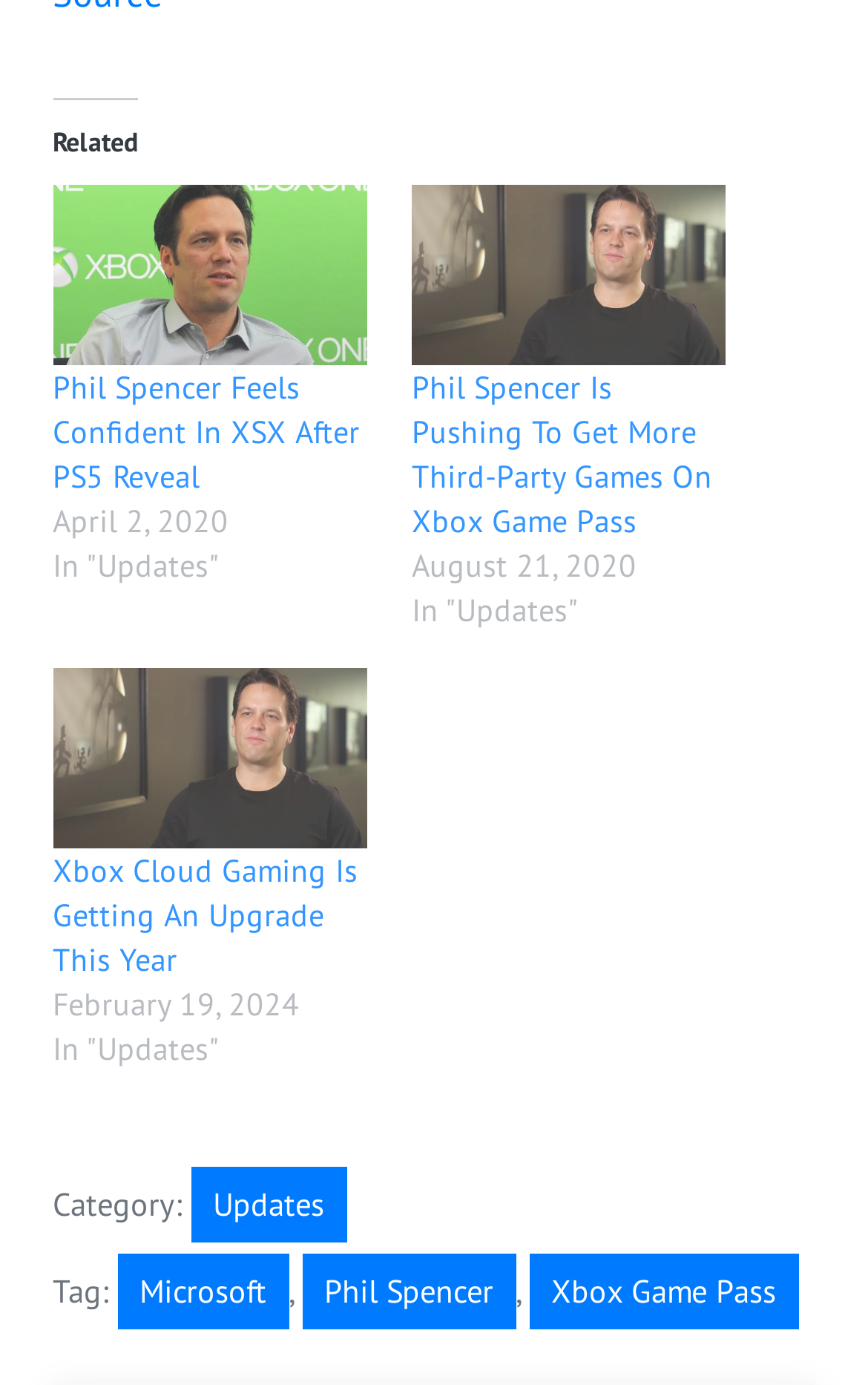How many articles are listed on this webpage?
Use the image to give a comprehensive and detailed response to the question.

I counted the number of headings and corresponding links, and found that there are three articles listed on this webpage.